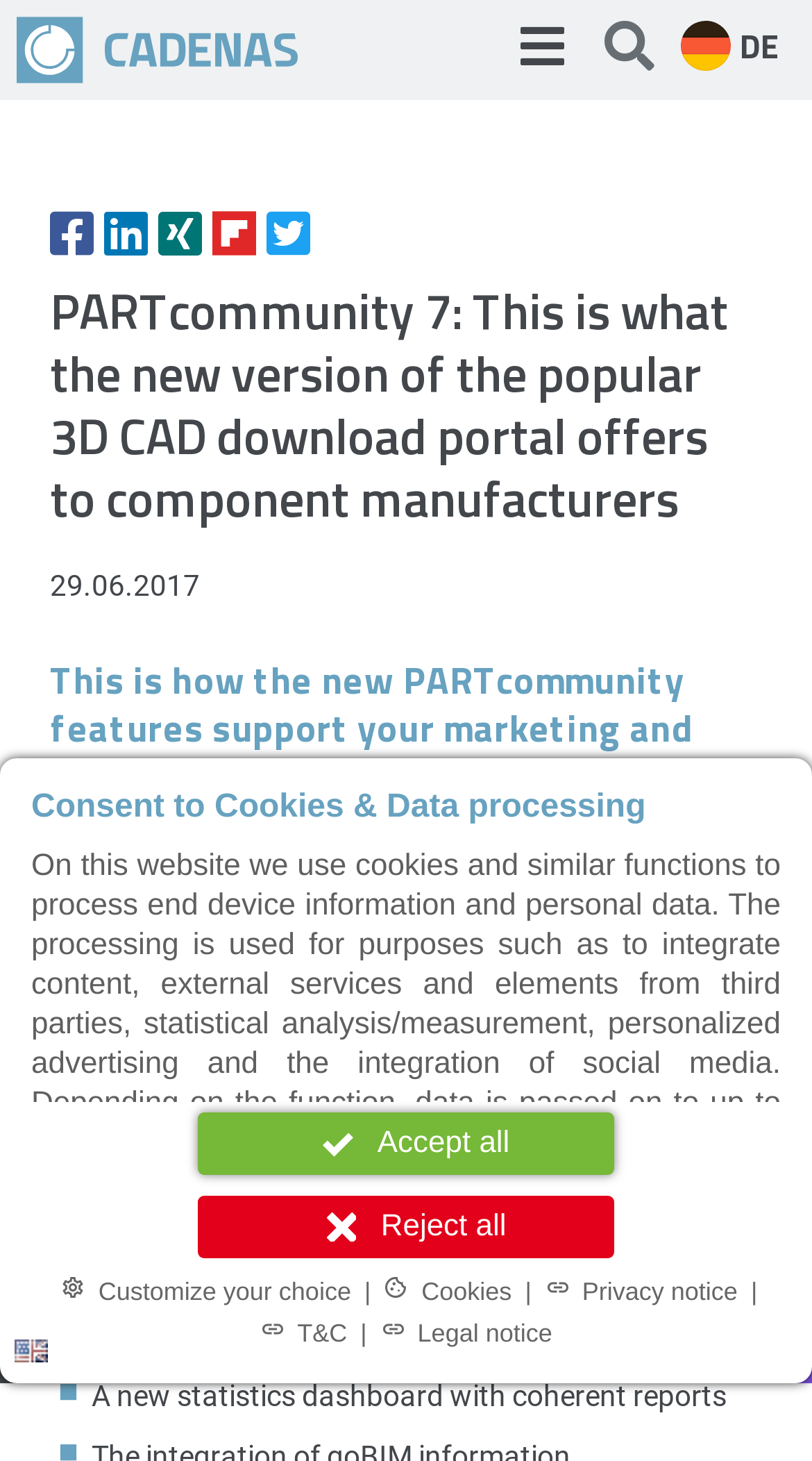Use a single word or phrase to answer the question: What is the language of the webpage?

English